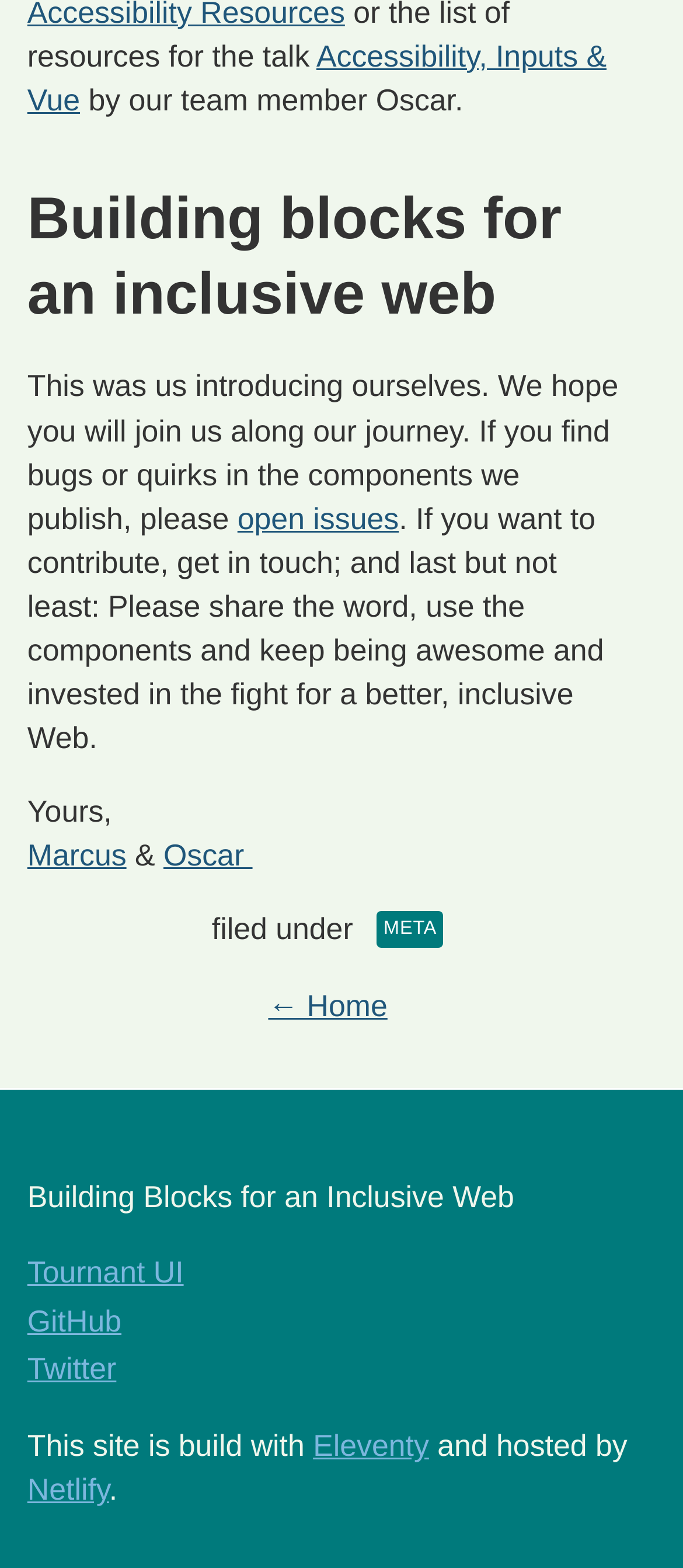Could you find the bounding box coordinates of the clickable area to complete this instruction: "open issues"?

[0.348, 0.281, 0.584, 0.304]